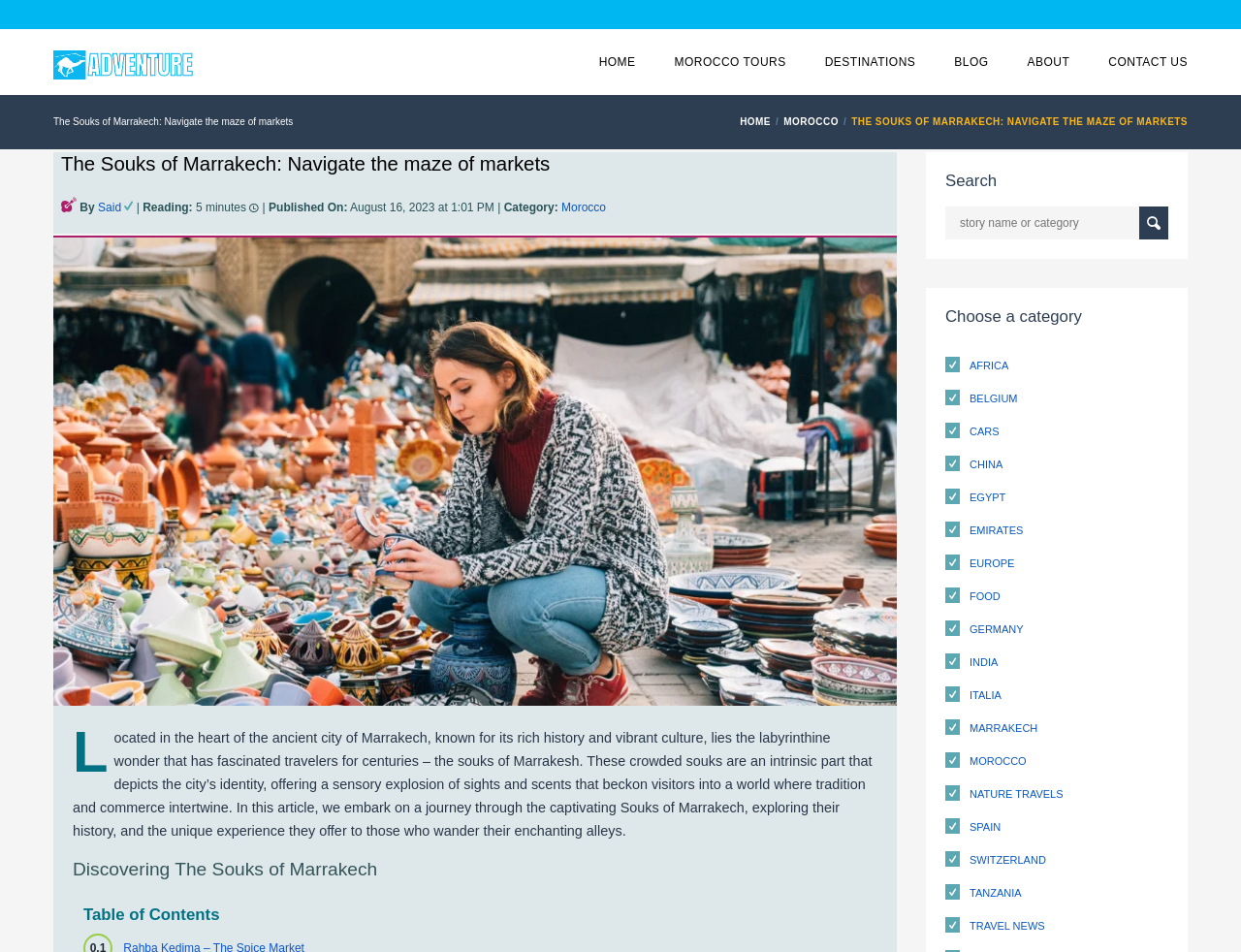Elaborate on the webpage's design and content in a detailed caption.

The webpage is about the Souks of Marrakech, a labyrinthine wonder in the ancient city of Marrakech, Morocco. At the top left, there is a logo of Desert Morocco Adventure, accompanied by a link to the website. Next to it, there is a navigation menu with links to HOME, MOROCCO TOURS, DESTINATIONS, BLOG, ABOUT, and CONTACT US.

Below the navigation menu, there is a heading that reads "The Souks of Marrakech: Navigate the maze of markets". Underneath, there is a brief introduction to the Souks of Marrakech, describing it as a sensory explosion of sights and scents that beckon visitors into a world where tradition and commerce intertwine.

To the right of the introduction, there is a large image of Souk Cherratine, the Leather Souk, which takes up most of the width of the page. Below the image, there is a lengthy article about the Souks of Marrakech, exploring its history and the unique experience it offers to visitors.

On the right side of the page, there is a search bar with a button and a dropdown menu to choose a category. The categories include AFRICA, BELGIUM, CARS, CHINA, EGYPT, EMIRATES, EUROPE, FOOD, GERMANY, INDIA, ITALIA, MARRAKECH, MOROCCO, NATURE TRAVELS, SPAIN, SWITZERLAND, TANZANIA, and TRAVEL NEWS.

At the bottom of the page, there is a table of contents and a heading that reads "Discovering The Souks of Marrakech".